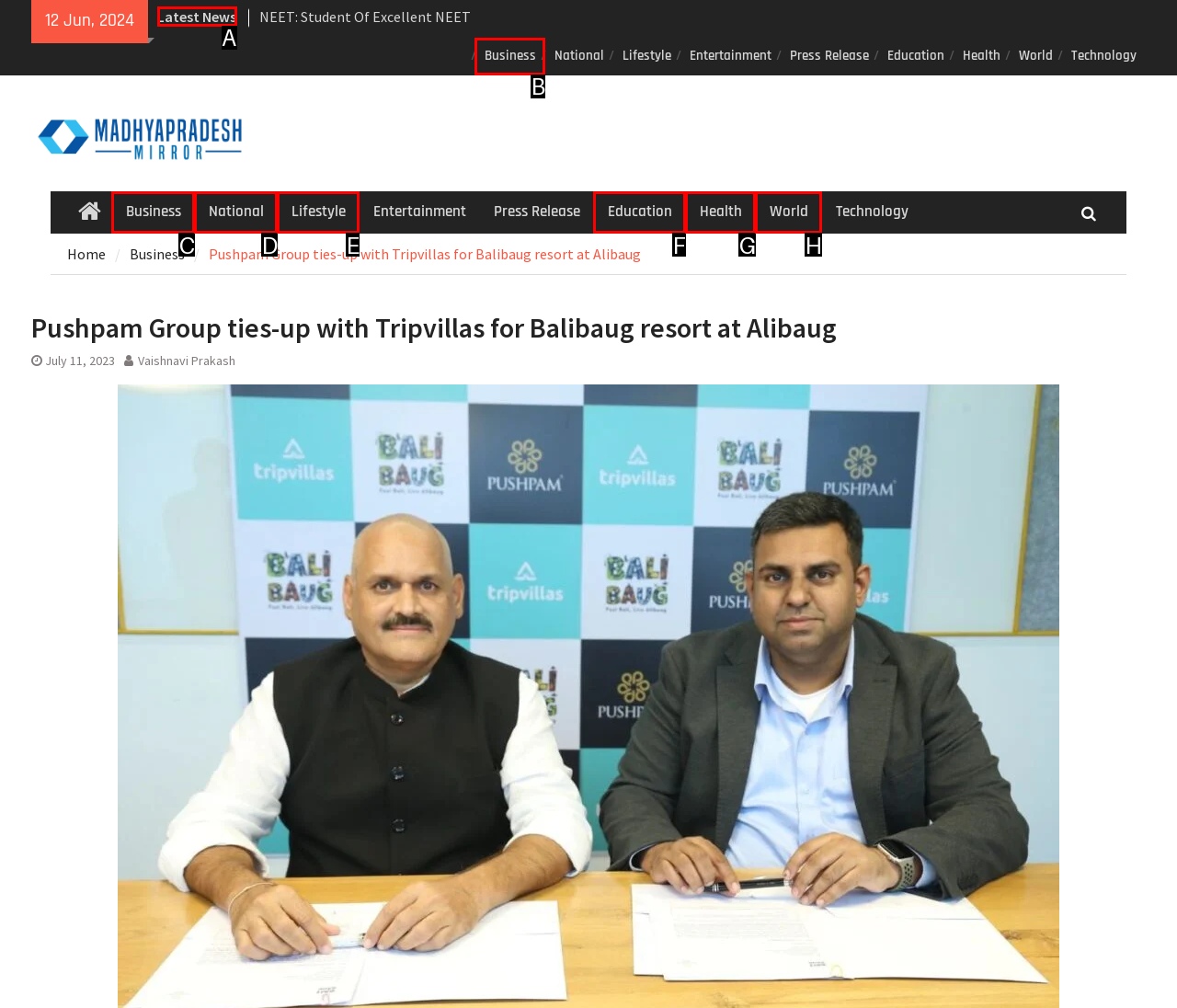Choose the correct UI element to click for this task: Search for products Answer using the letter from the given choices.

None